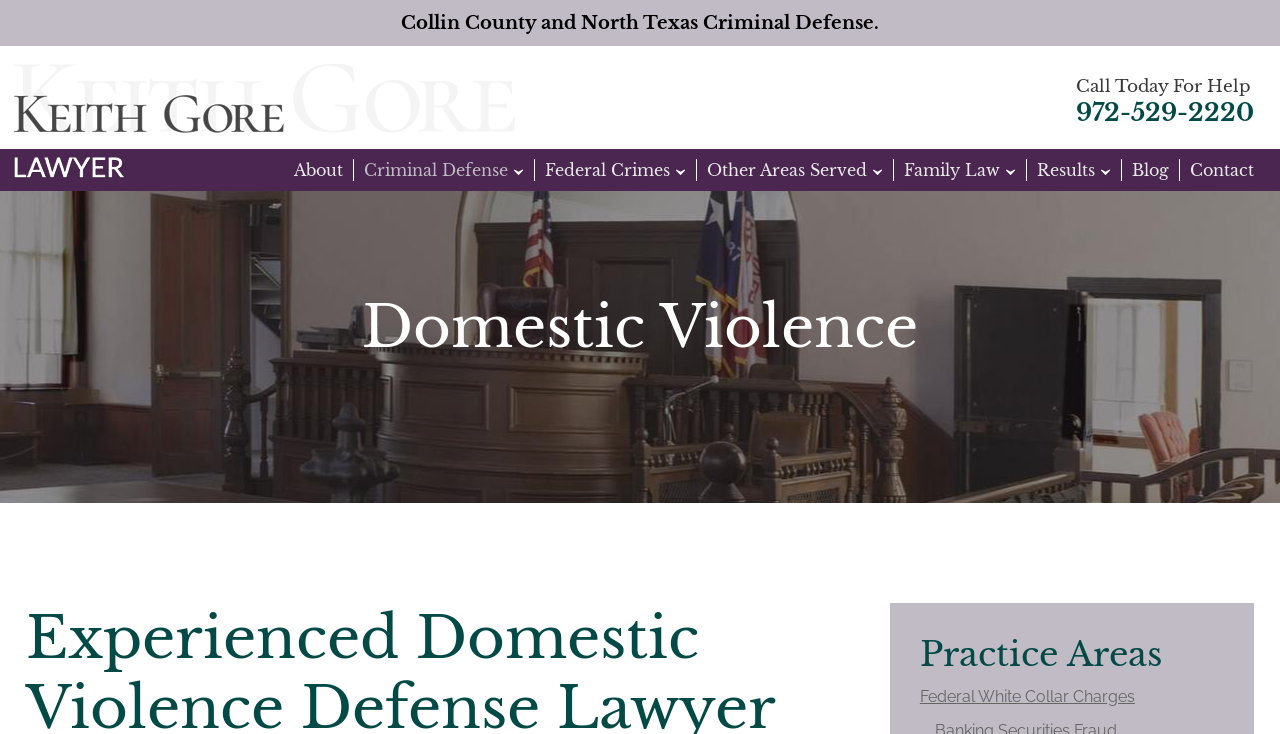Give a detailed account of the webpage.

The webpage is about a domestic violence defense attorney, Keith Gore, with extensive experience in domestic violence cases, particularly in McKinney and Allen, Texas. 

At the top left of the page, there is a logo of Keith Gore, accompanied by a heading that reads "McKinney Domestic Violence Defense Attorney | Allen Texas". Below the logo, there is a static text that says "Collin County and North Texas Criminal Defense". 

On the top right side of the page, there is a call-to-action section with a static text "Call Today For Help" and a phone number "972-529-2220" that is clickable. 

The main navigation menu is located below the logo, with links to various sections of the website, including "About", "Criminal Defense", "Federal Crimes", "Other Areas Served", "Family Law", "Results", "Blog", and "Contact". 

Further down the page, there is a prominent heading that reads "Domestic Violence", which is likely the main topic of the webpage. Below this heading, there is another section with a heading "Practice Areas" that lists a specific type of federal crime, "Federal White Collar Charges", as a link.